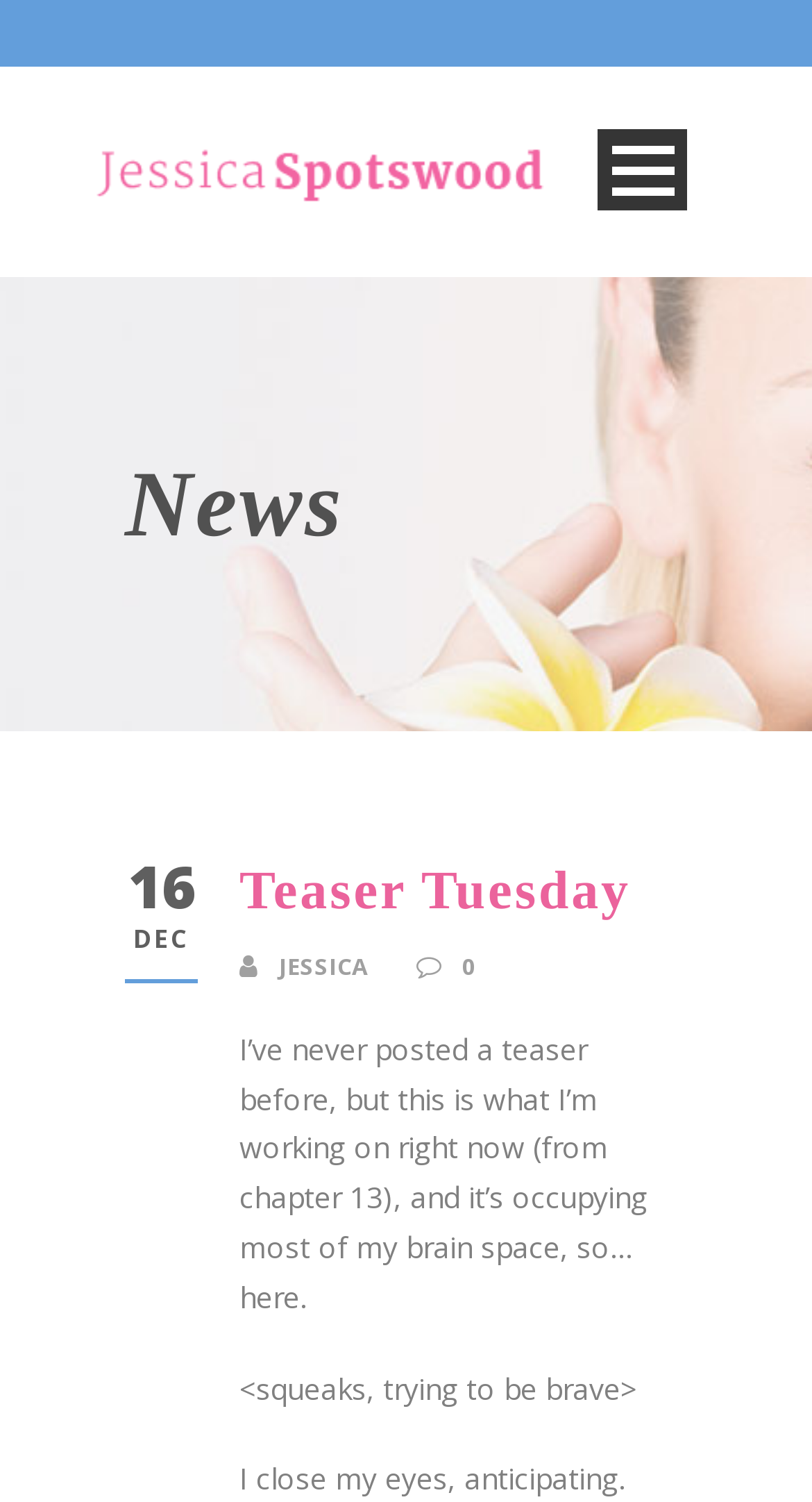Please find the bounding box coordinates of the element that must be clicked to perform the given instruction: "Go to the home page". The coordinates should be four float numbers from 0 to 1, i.e., [left, top, right, bottom].

[0.115, 0.184, 0.885, 0.253]